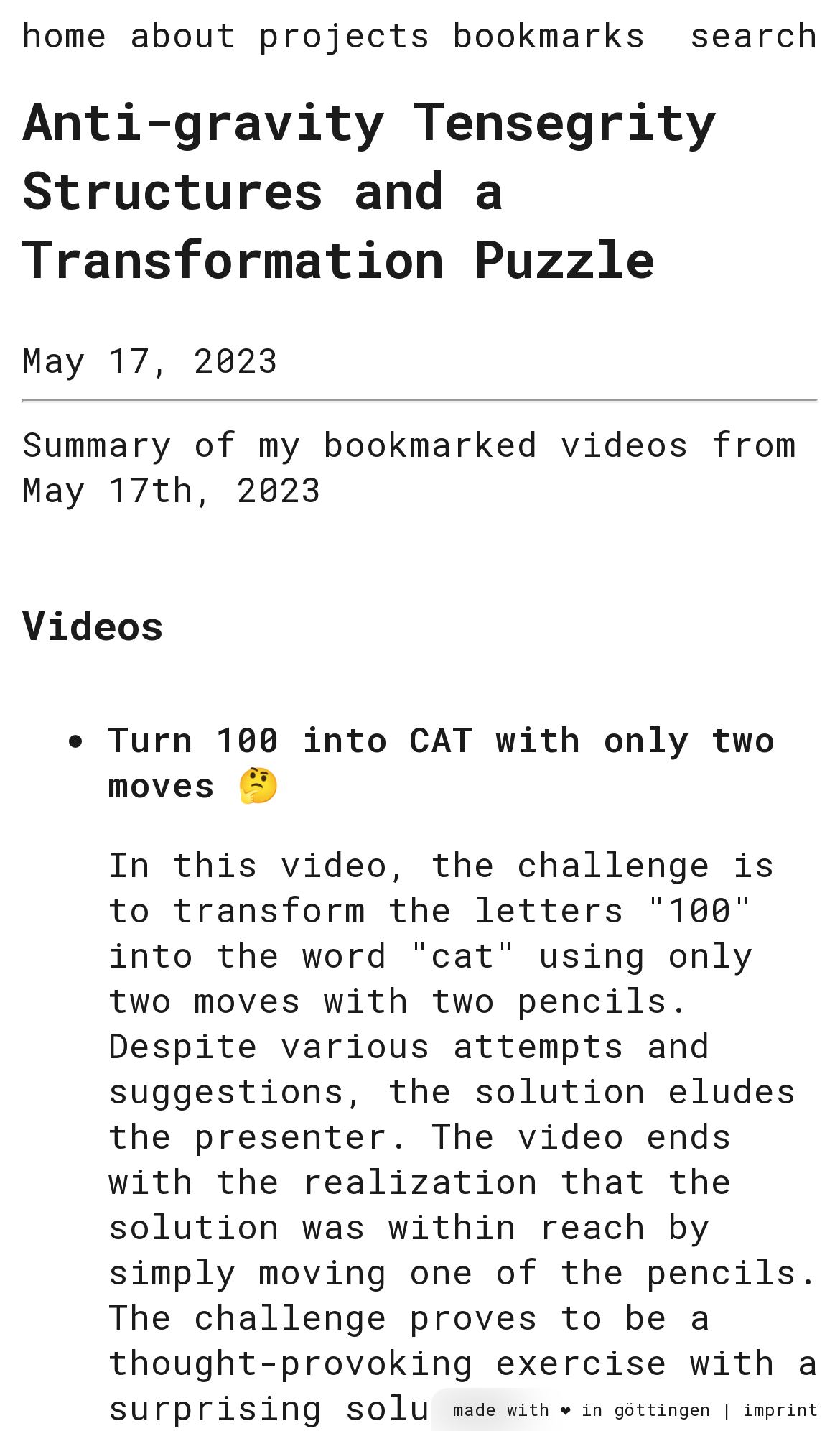Find the bounding box coordinates of the clickable area that will achieve the following instruction: "search for something".

[0.821, 0.008, 0.974, 0.039]